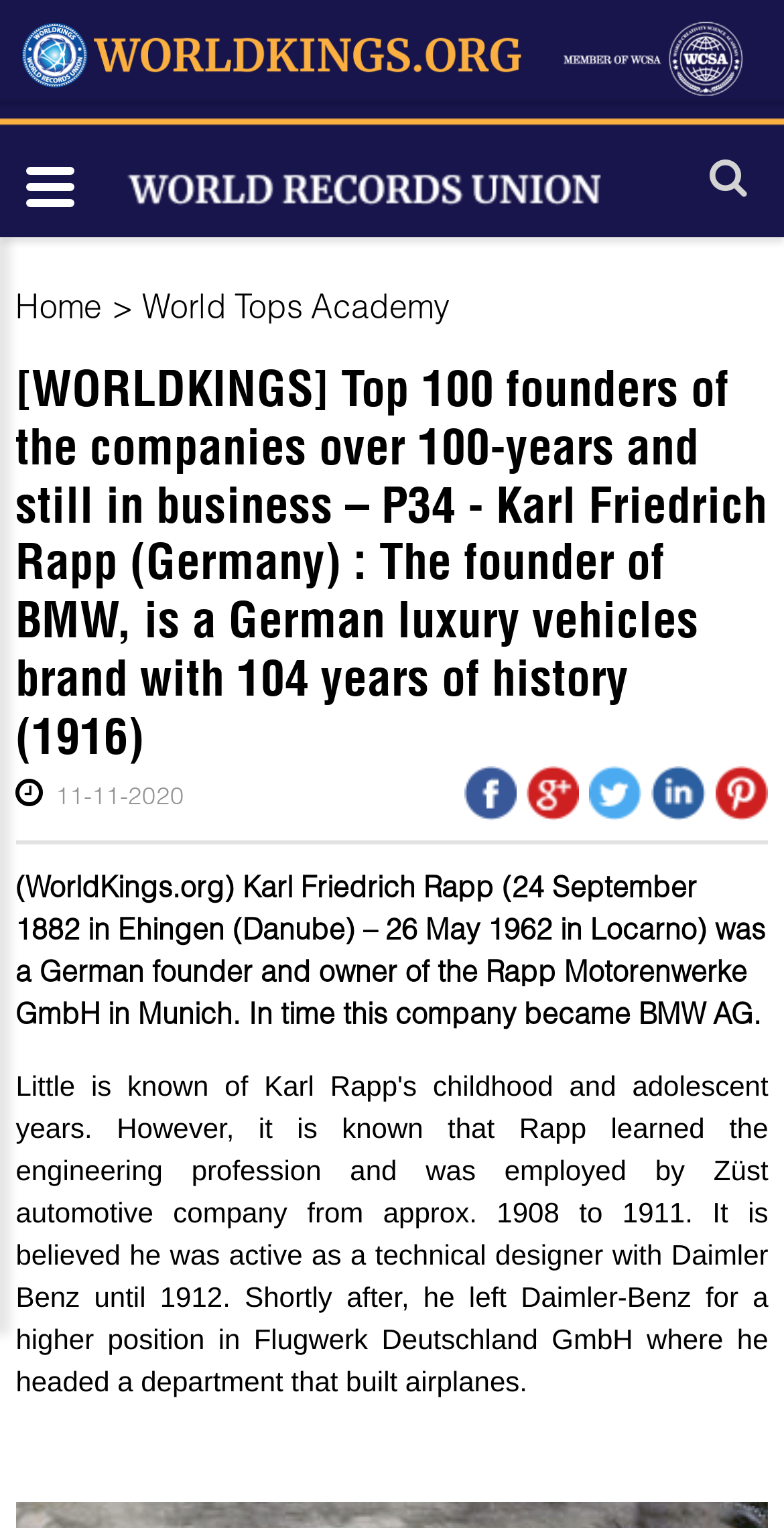What is the date of the webpage's content?
Using the image as a reference, answer with just one word or a short phrase.

11-11-2020